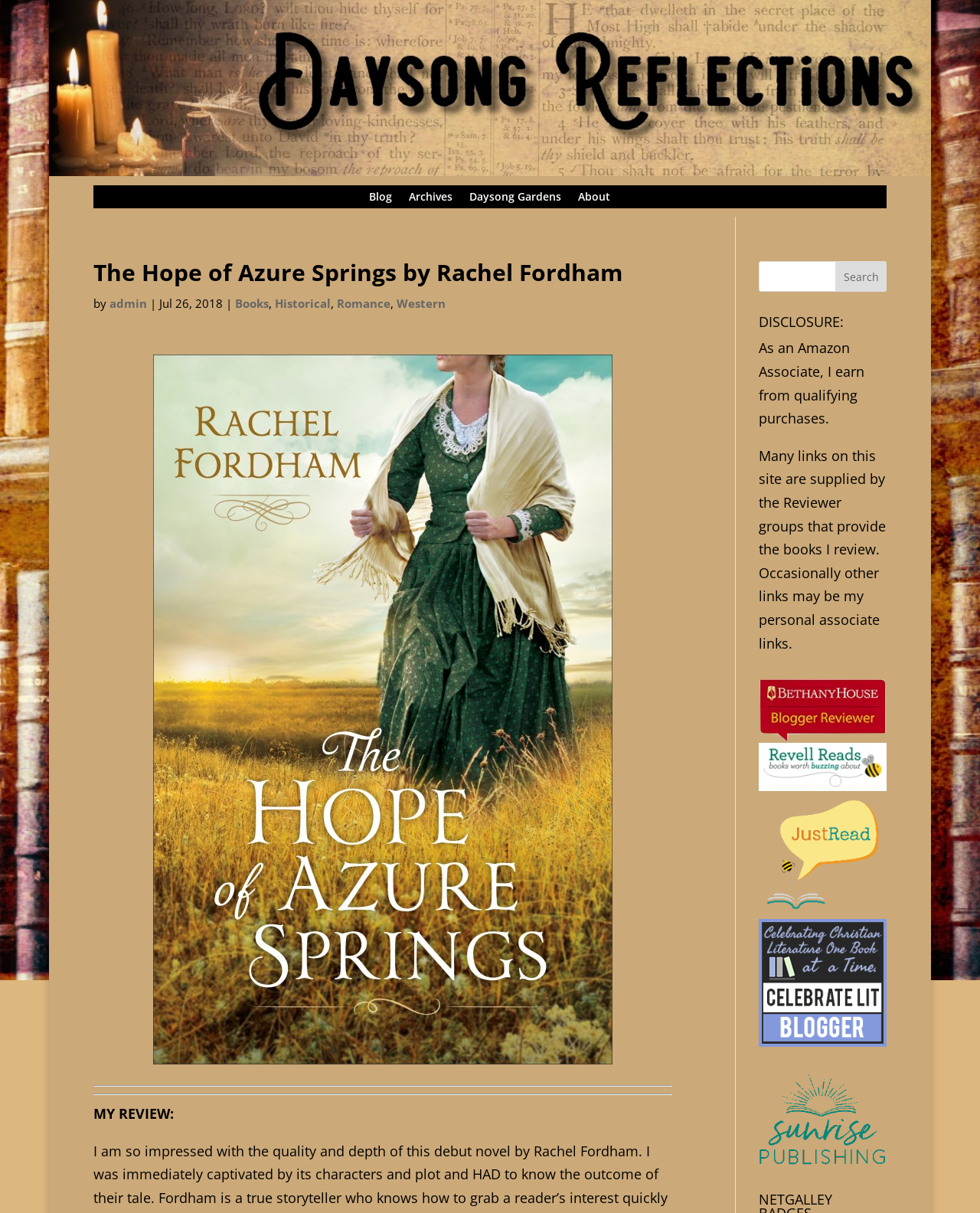Determine the bounding box coordinates of the clickable region to carry out the instruction: "Click the 'Blog' link".

[0.377, 0.158, 0.4, 0.172]